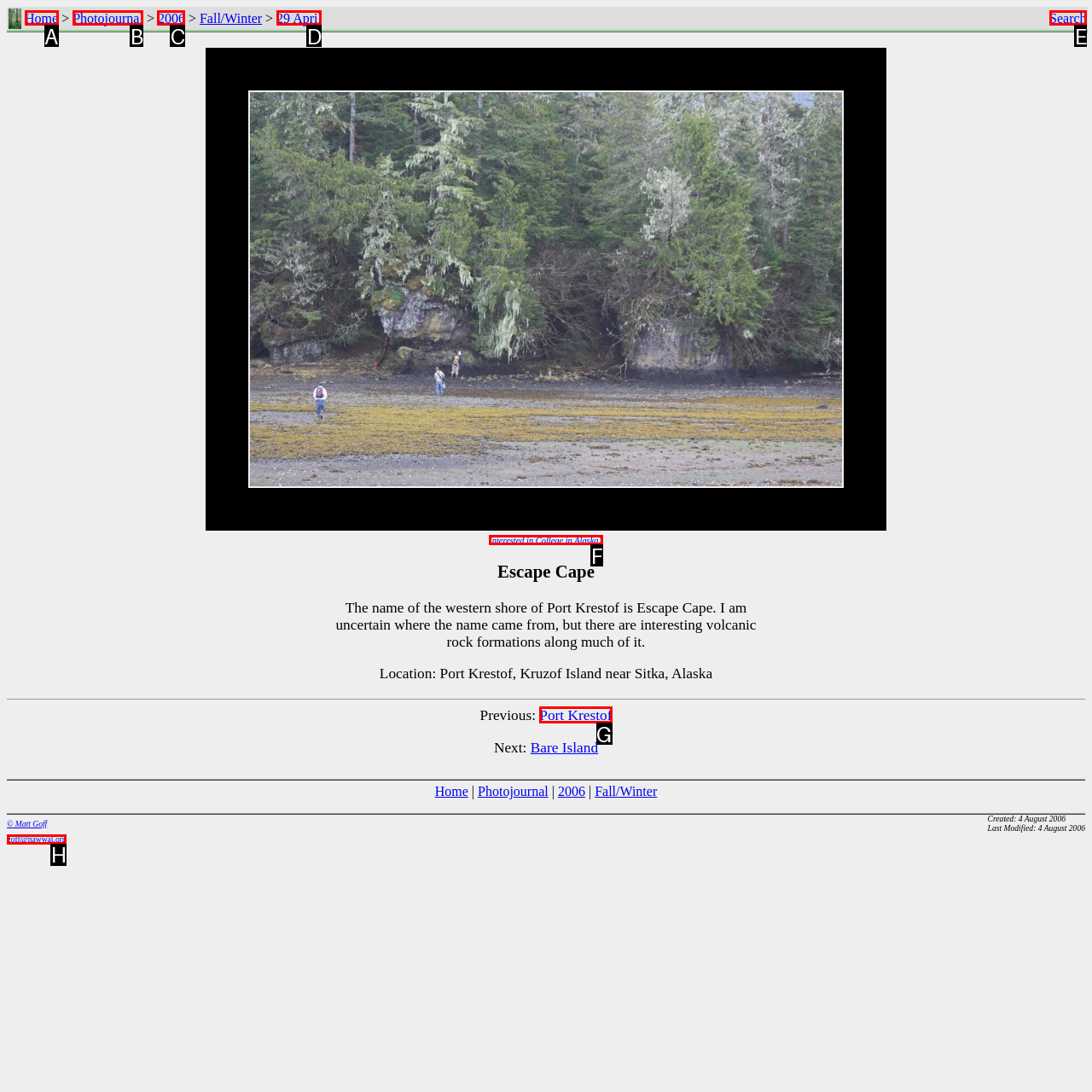Determine which element should be clicked for this task: Check out College in Alaska
Answer with the letter of the selected option.

F